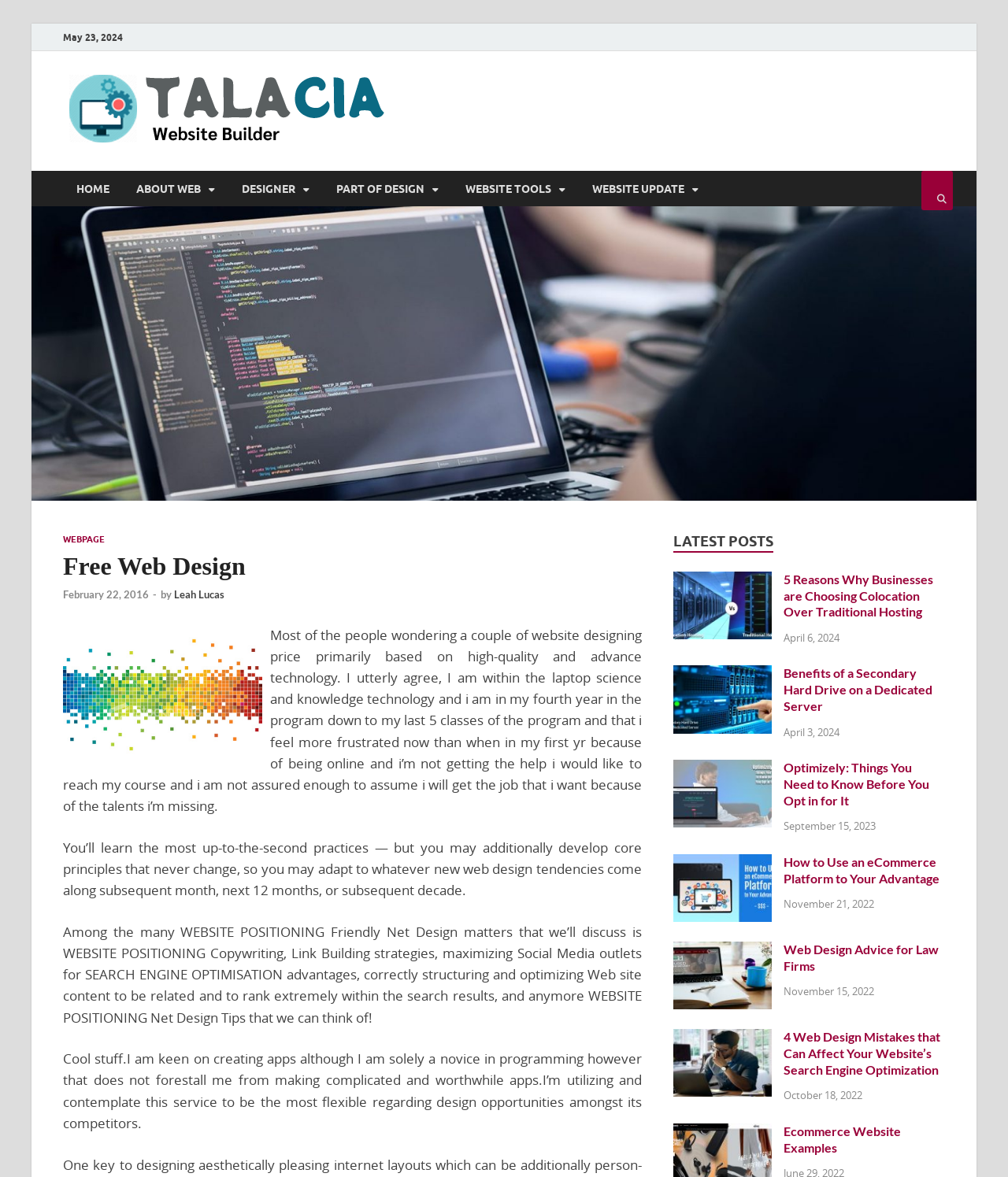Generate a thorough caption detailing the webpage content.

This webpage is about web design, with a focus on free web design services. At the top, there is a header section with a logo, navigation links, and a search button. The logo is an image with the text "talacia.com" and is positioned at the top-left corner of the page. The navigation links include "HOME", "ABOUT WEB", "DESIGNER", "PART OF DESIGN", "WEBSITE TOOLS", and "WEBSITE UPDATE", and are arranged horizontally below the logo.

Below the header section, there is a main content area with a heading "Free Web Design" and a subheading "Website Builder". The main content is divided into two columns. The left column contains a long paragraph of text discussing the importance of high-quality web design and the author's personal experience in the field. Below this, there are three more paragraphs discussing web design principles, SEO-friendly web design, and the author's interest in creating apps.

The right column contains a section titled "LATEST POSTS" with five links to recent articles, each with a heading, a brief summary, and a timestamp. The articles are about various web design and development topics, including colocation hosting, secondary hard drives on dedicated servers, and eCommerce platforms.

Throughout the page, there are several images, including a logo, a web design-related image, and thumbnails for each of the recent articles. The overall layout is organized, with clear headings and concise text, making it easy to navigate and read.